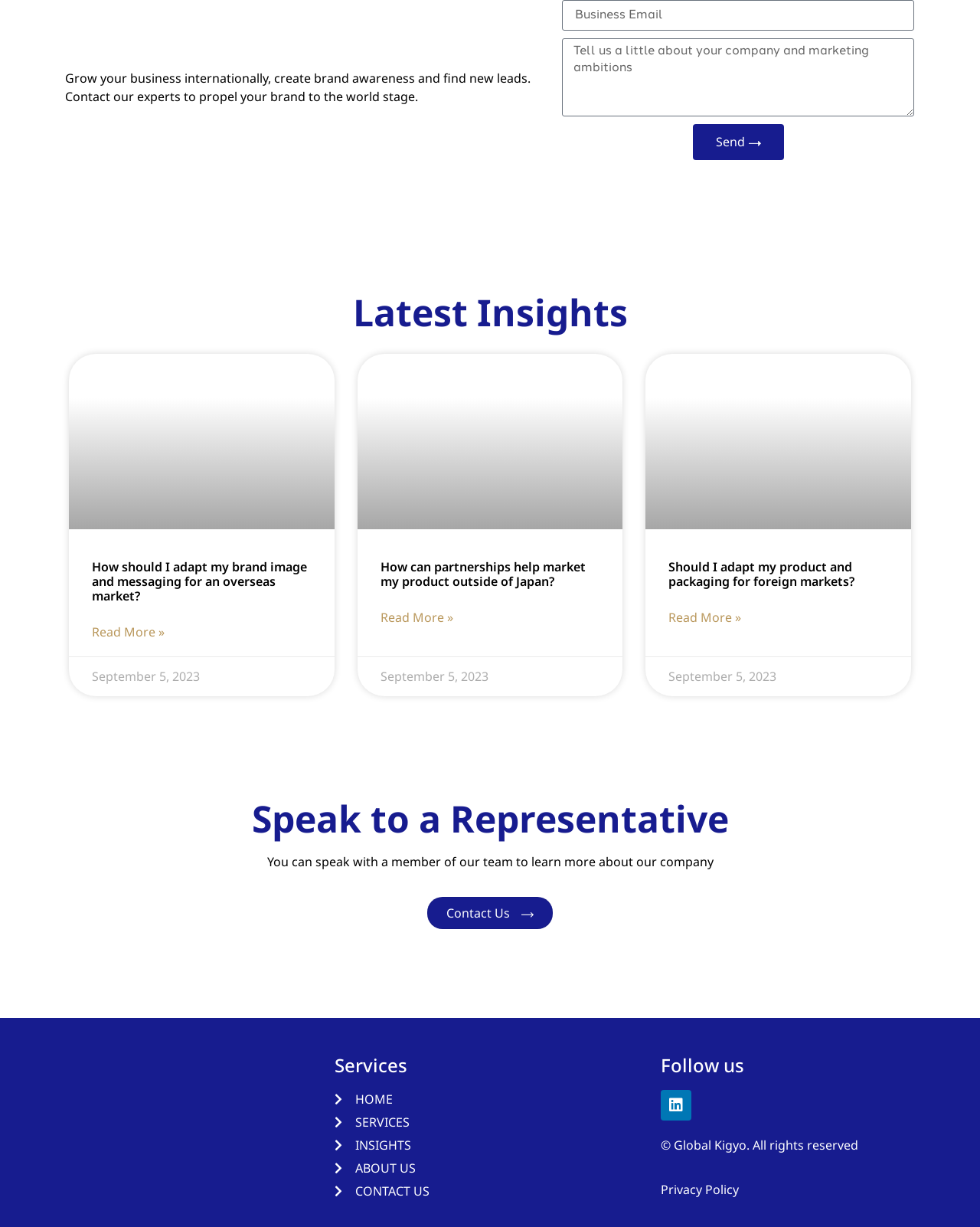Answer with a single word or phrase: 
What is the company's name?

Global Kigyo